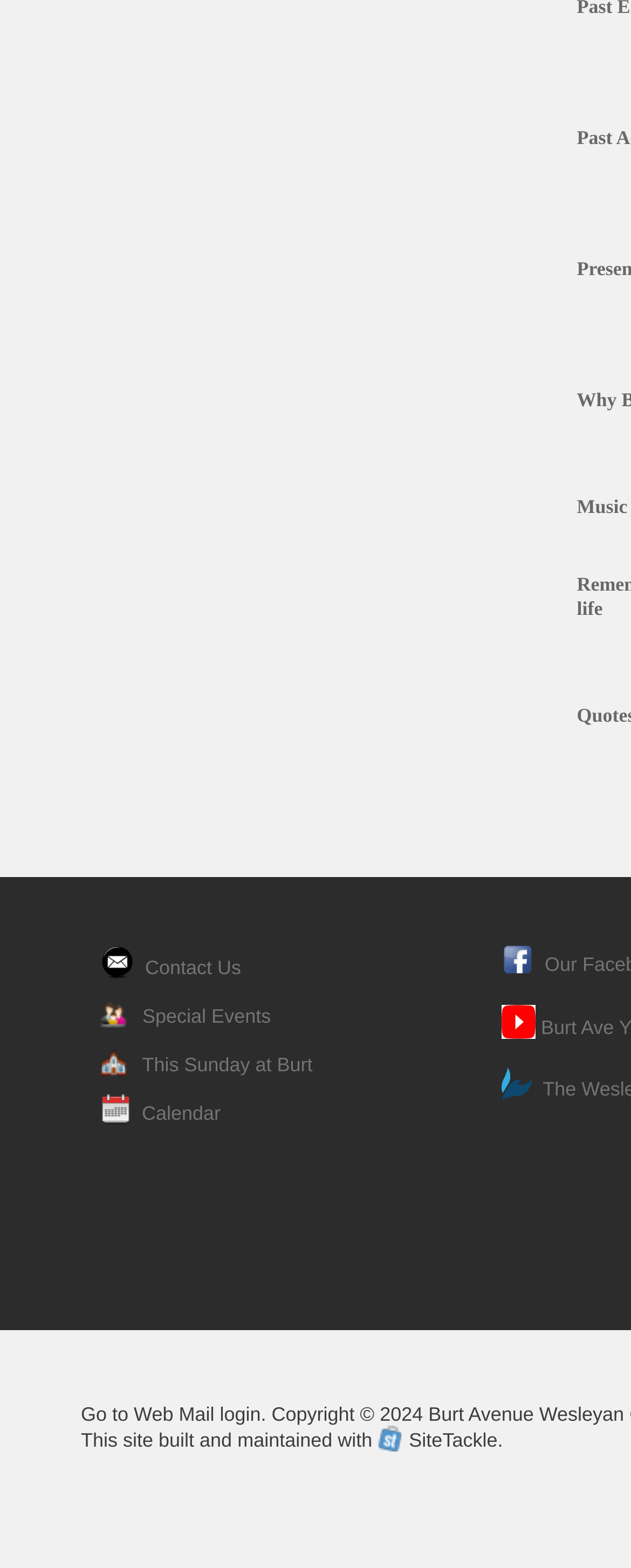Kindly respond to the following question with a single word or a brief phrase: 
How many social media icons are there?

3